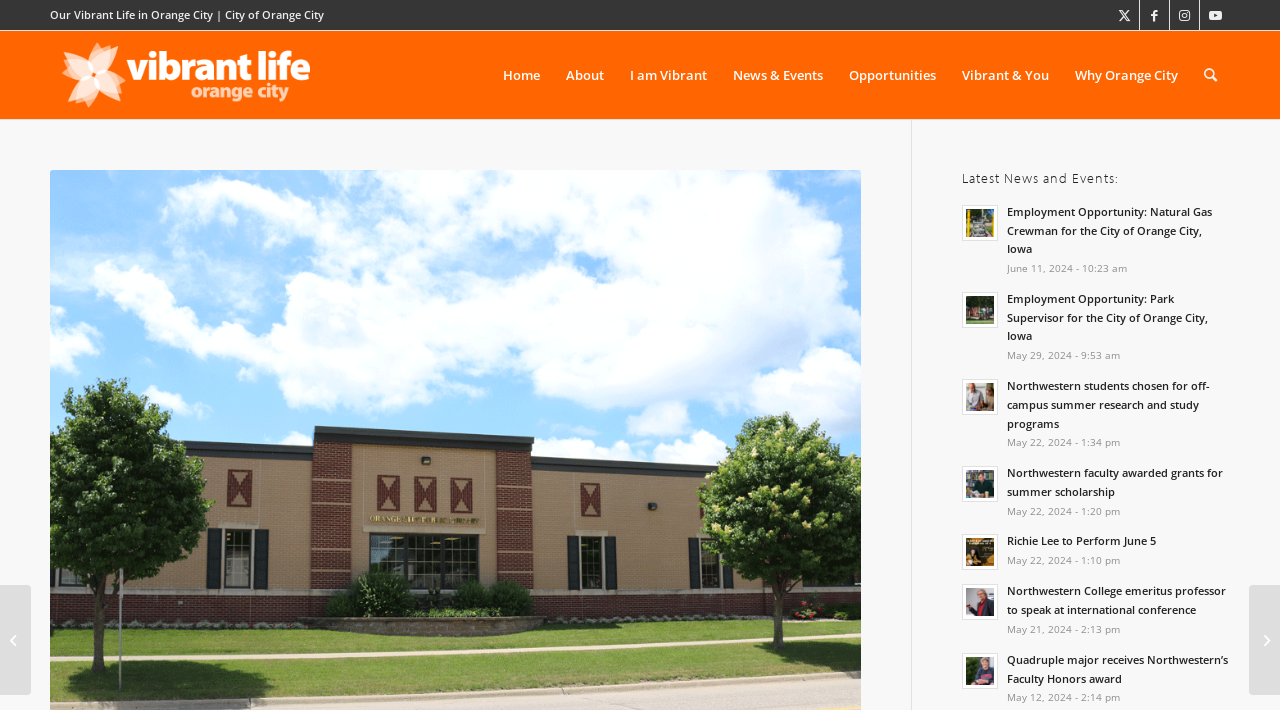Use a single word or phrase to answer this question: 
What is the name of the library hiring a Youth Services Librarian?

Orange City Public Library